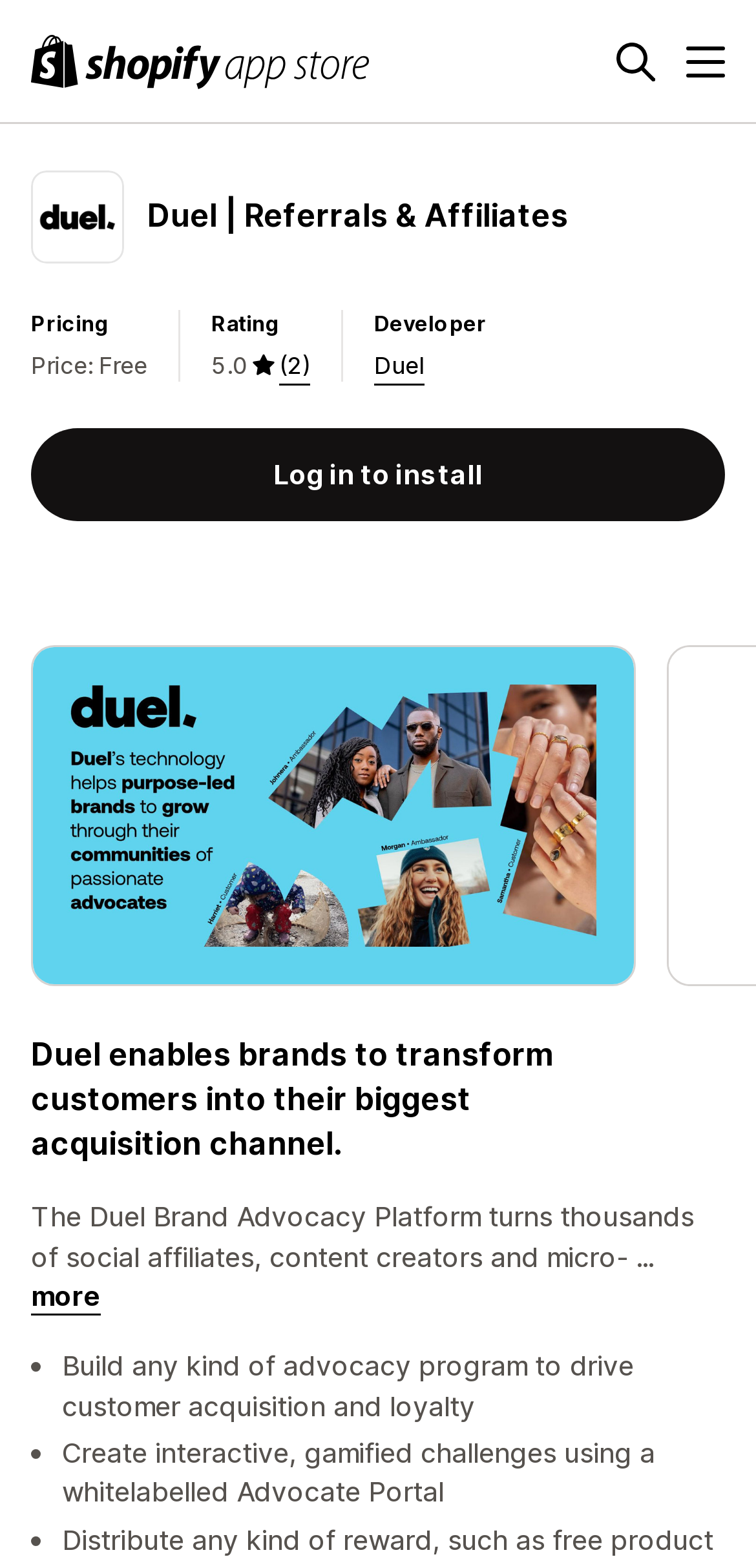Provide a single word or phrase to answer the given question: 
What is the developer of the app?

Duel